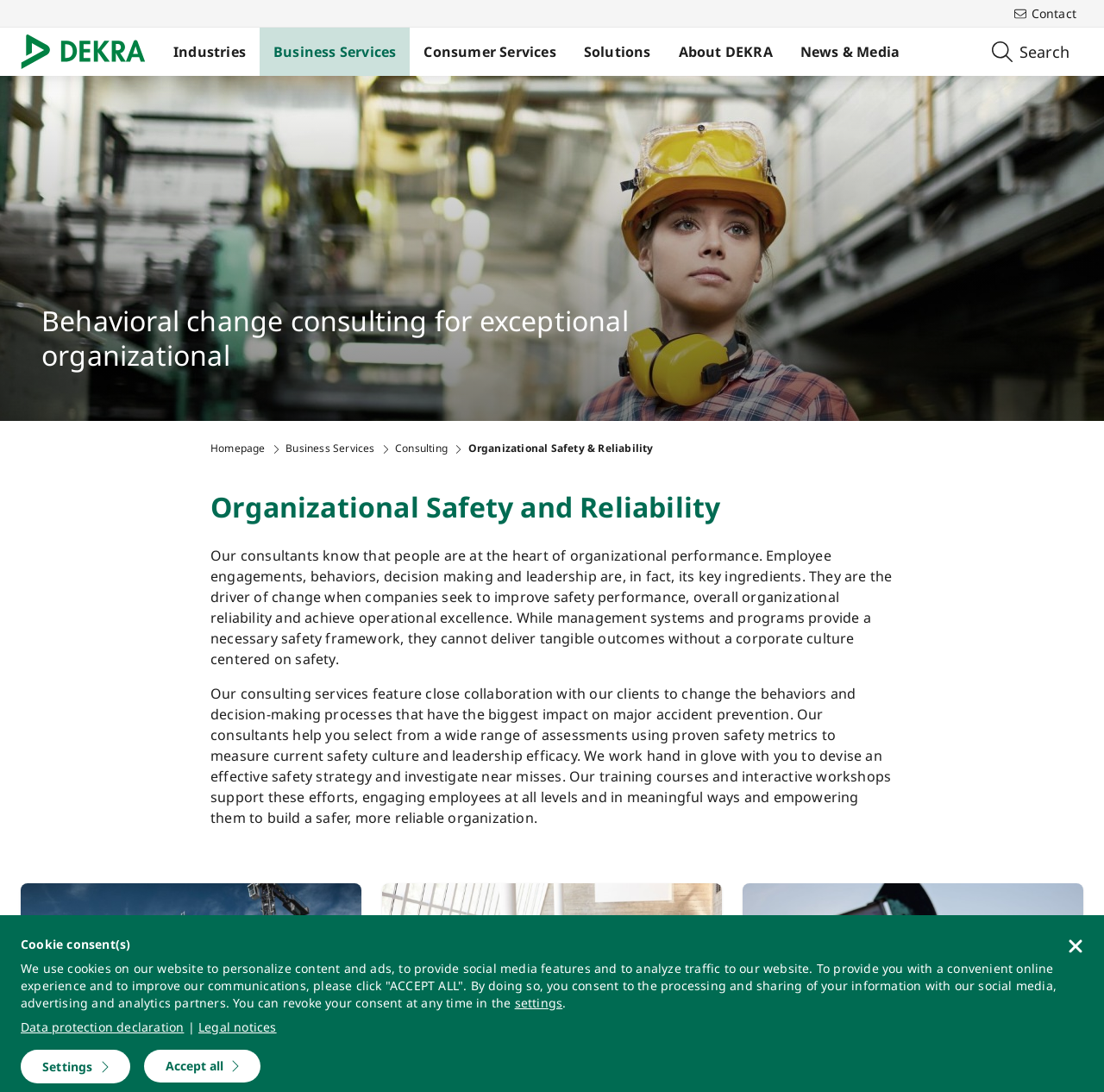Please answer the following query using a single word or phrase: 
What is the position of the 'Contact' link on this webpage?

Top right corner